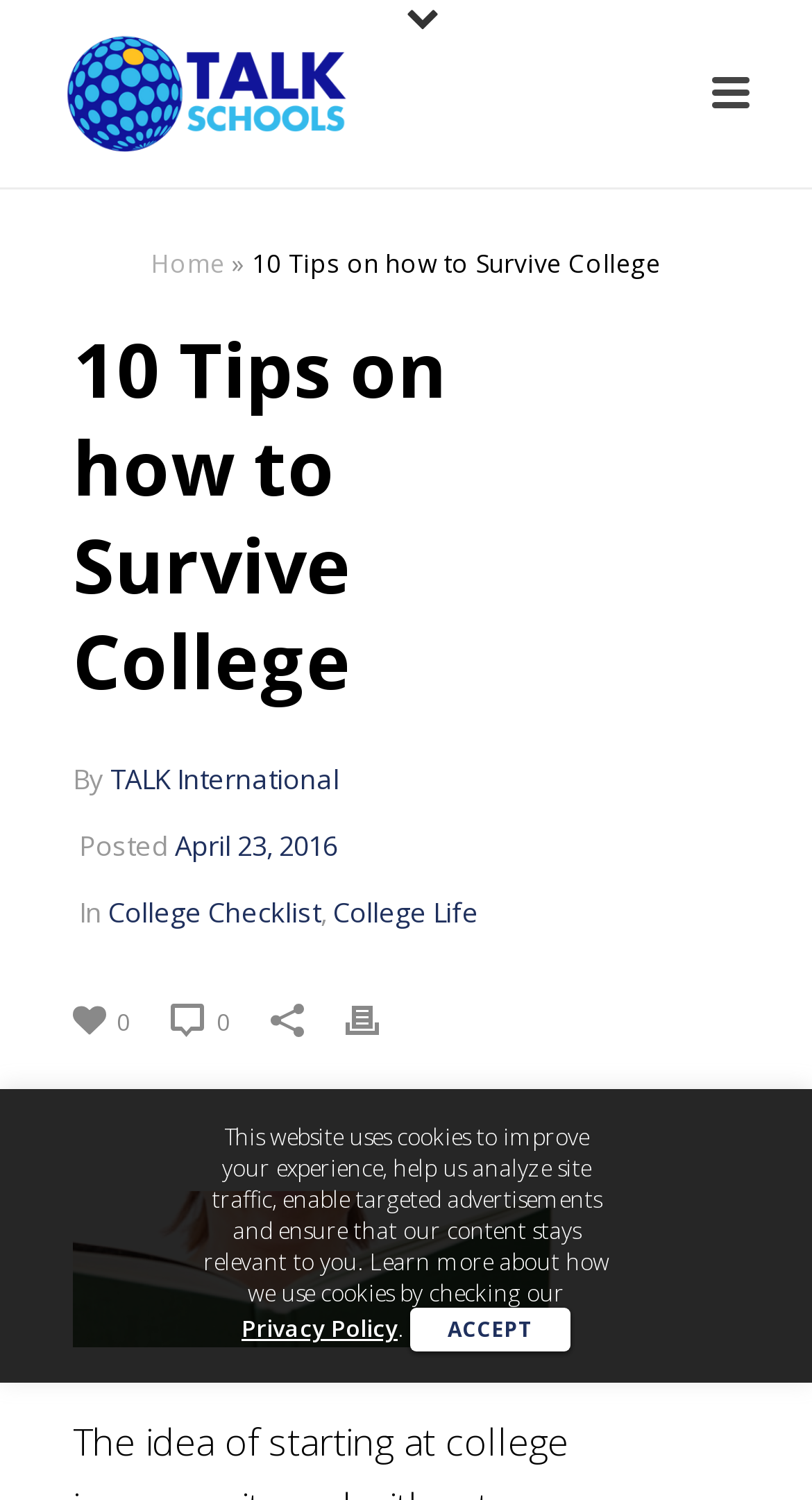Extract the bounding box coordinates of the UI element described by: "April 23, 2016". The coordinates should include four float numbers ranging from 0 to 1, e.g., [left, top, right, bottom].

[0.215, 0.551, 0.415, 0.576]